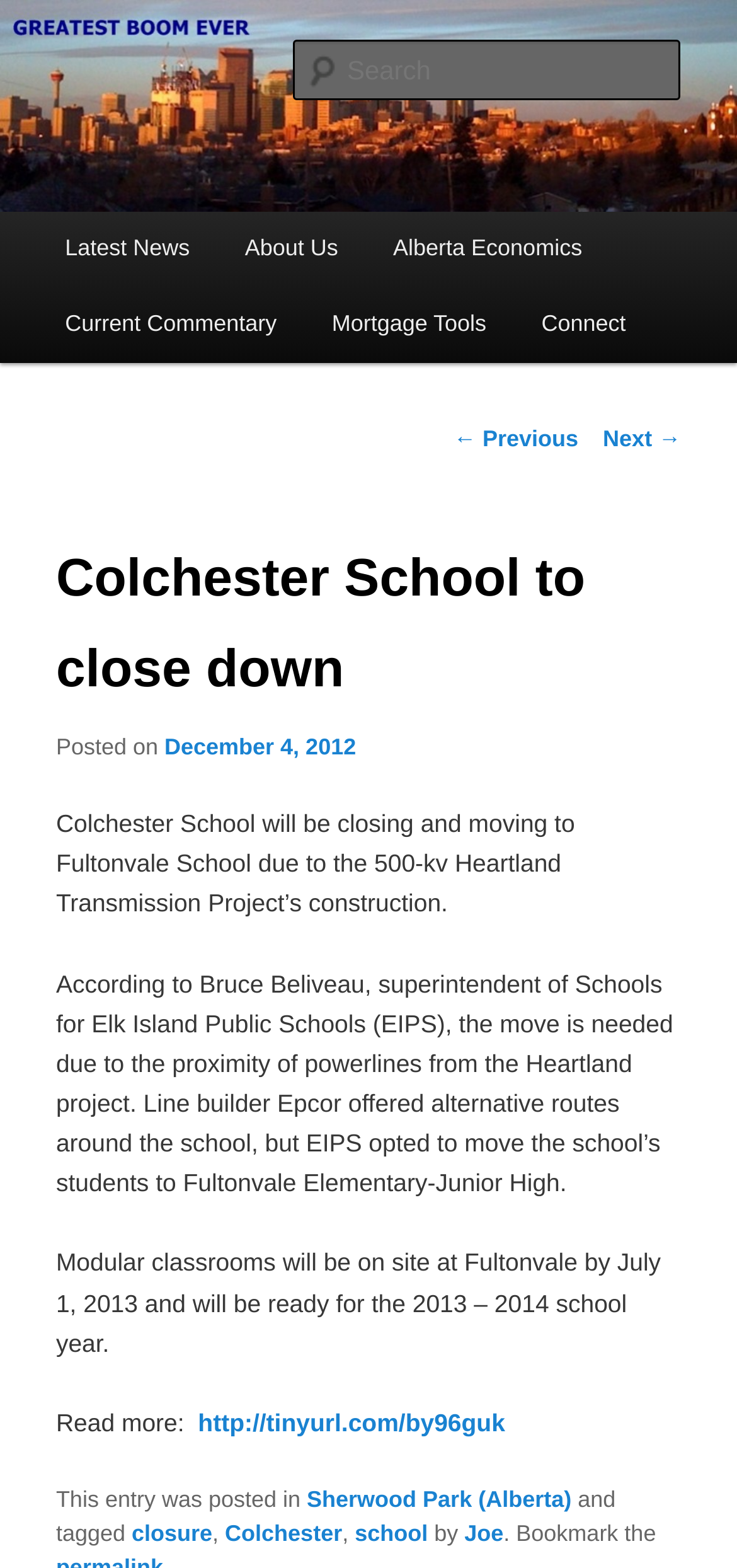Specify the bounding box coordinates of the element's area that should be clicked to execute the given instruction: "Search for something". The coordinates should be four float numbers between 0 and 1, i.e., [left, top, right, bottom].

[0.396, 0.025, 0.924, 0.064]